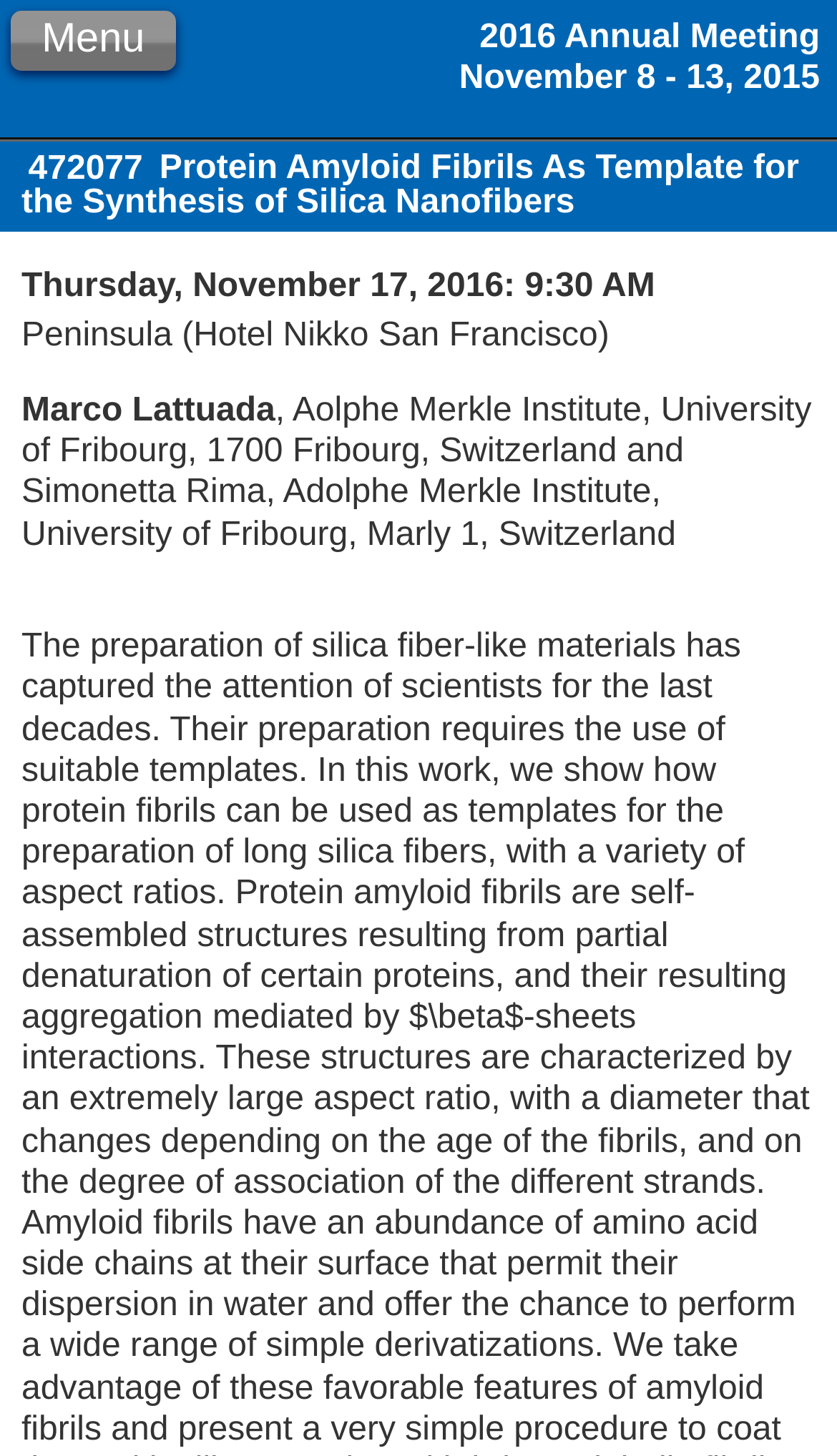Please reply to the following question with a single word or a short phrase:
What is the affiliation of Simonetta Rima?

Adolphe Merkle Institute, University of Fribourg, Marly 1, Switzerland